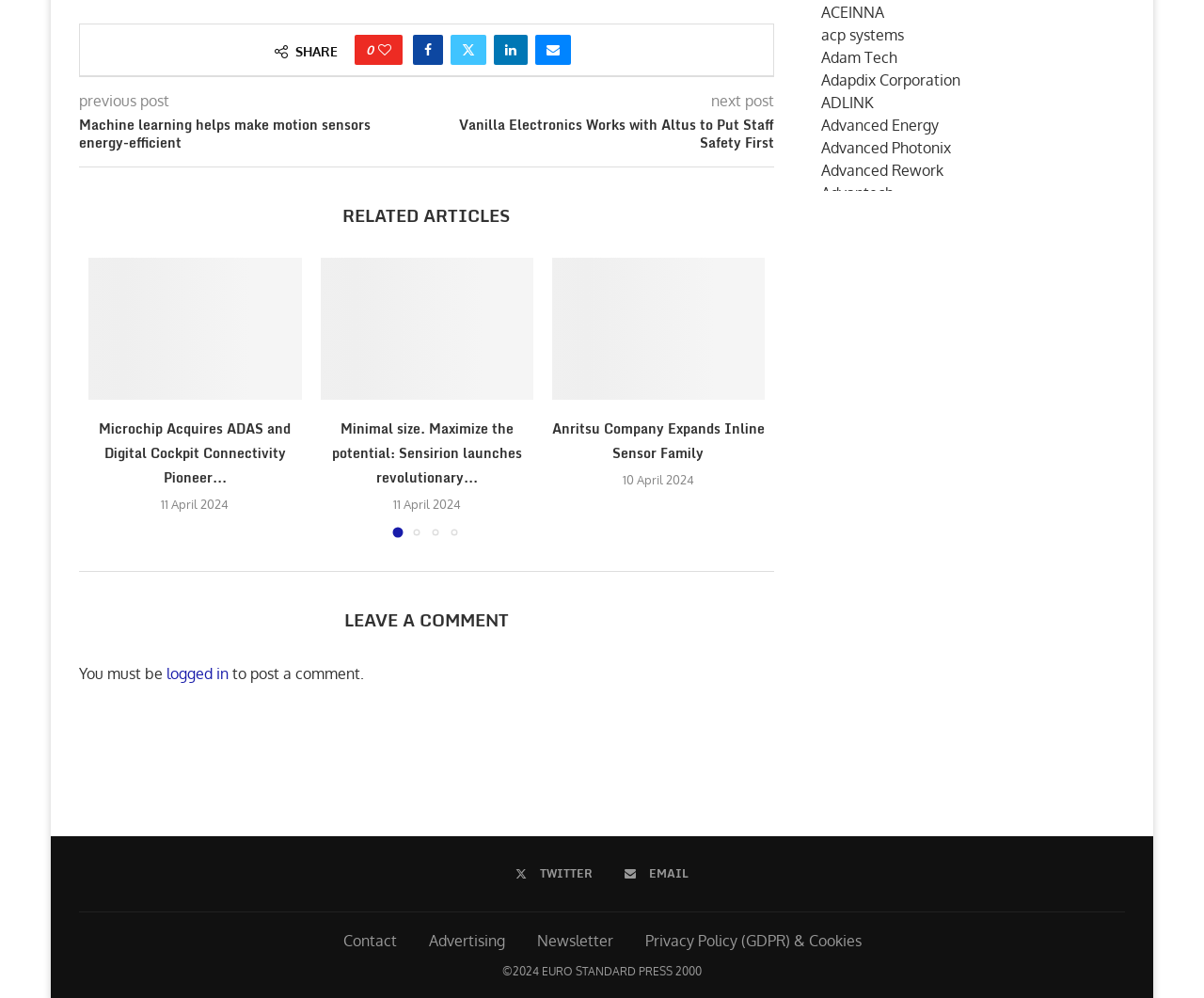Based on the description "ams OSRAM", find the bounding box of the specified UI element.

[0.682, 0.432, 0.753, 0.451]